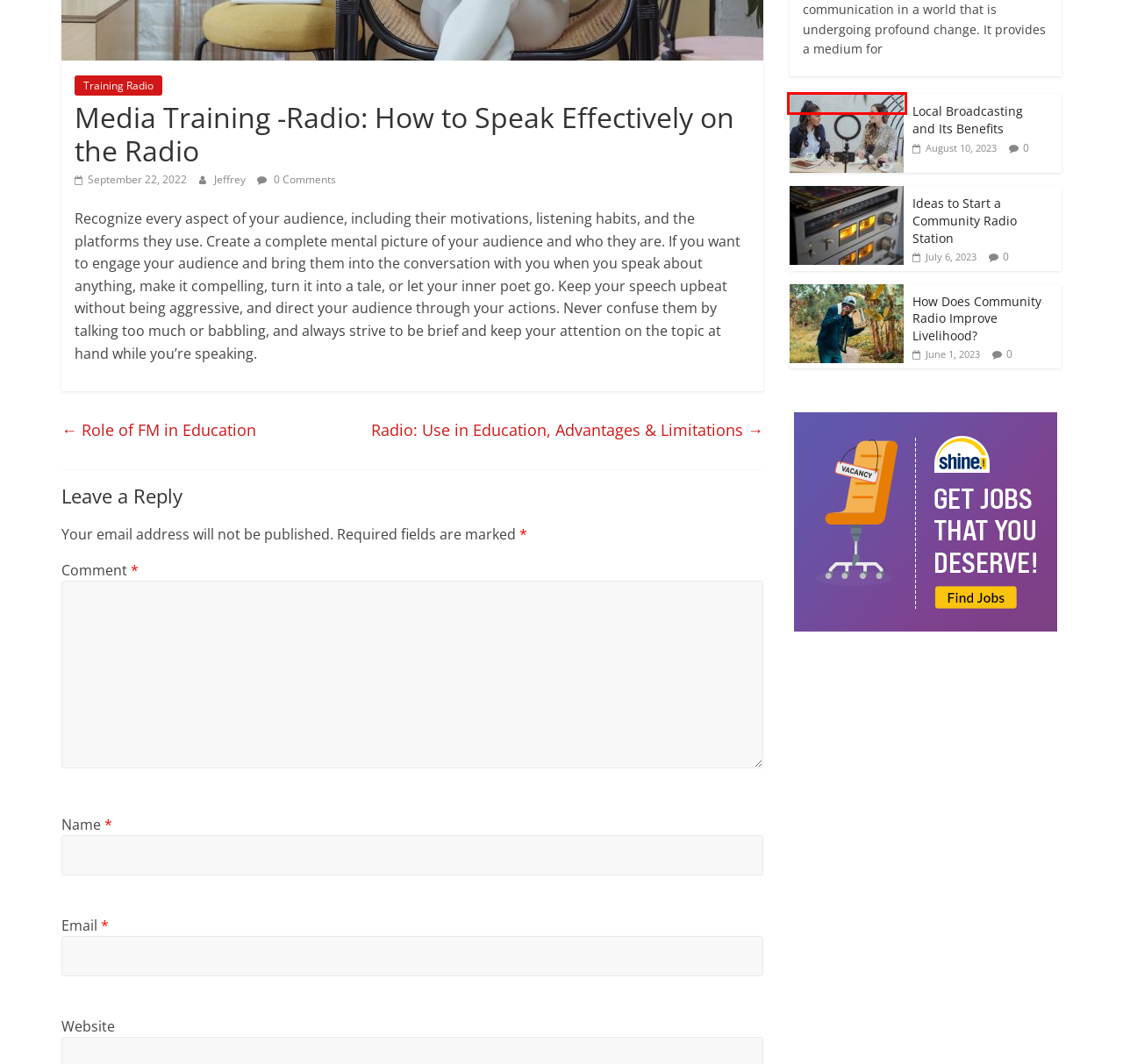You are given a screenshot of a webpage with a red rectangle bounding box. Choose the best webpage description that matches the new webpage after clicking the element in the bounding box. Here are the candidates:
A. Jeffrey, Author at Calon FM
B. Local Broadcasting and Its Benefits
C. How Does Community Radio Improve Livelihood?
D. What is Community Radio and Why Do You Need It?
E. Role of FM in Education - Calon FM
F. Radio: Use in Education, Advantages & Limitations
G. Training Radio Archives - Calon FM
H. Ideas to Start a Community Radio Station

B